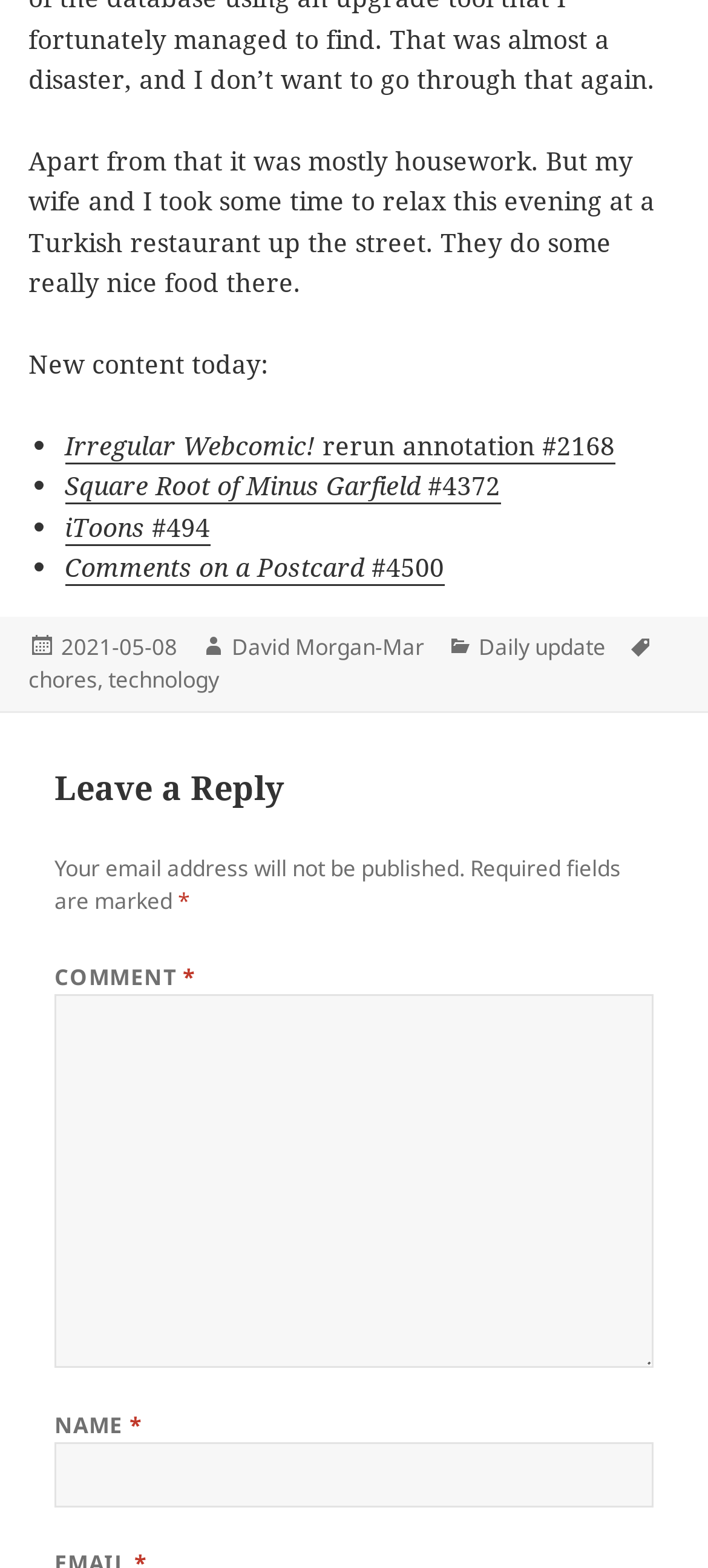Using the provided element description: "parent_node: COMMENT * name="comment"", determine the bounding box coordinates of the corresponding UI element in the screenshot.

[0.077, 0.635, 0.923, 0.873]